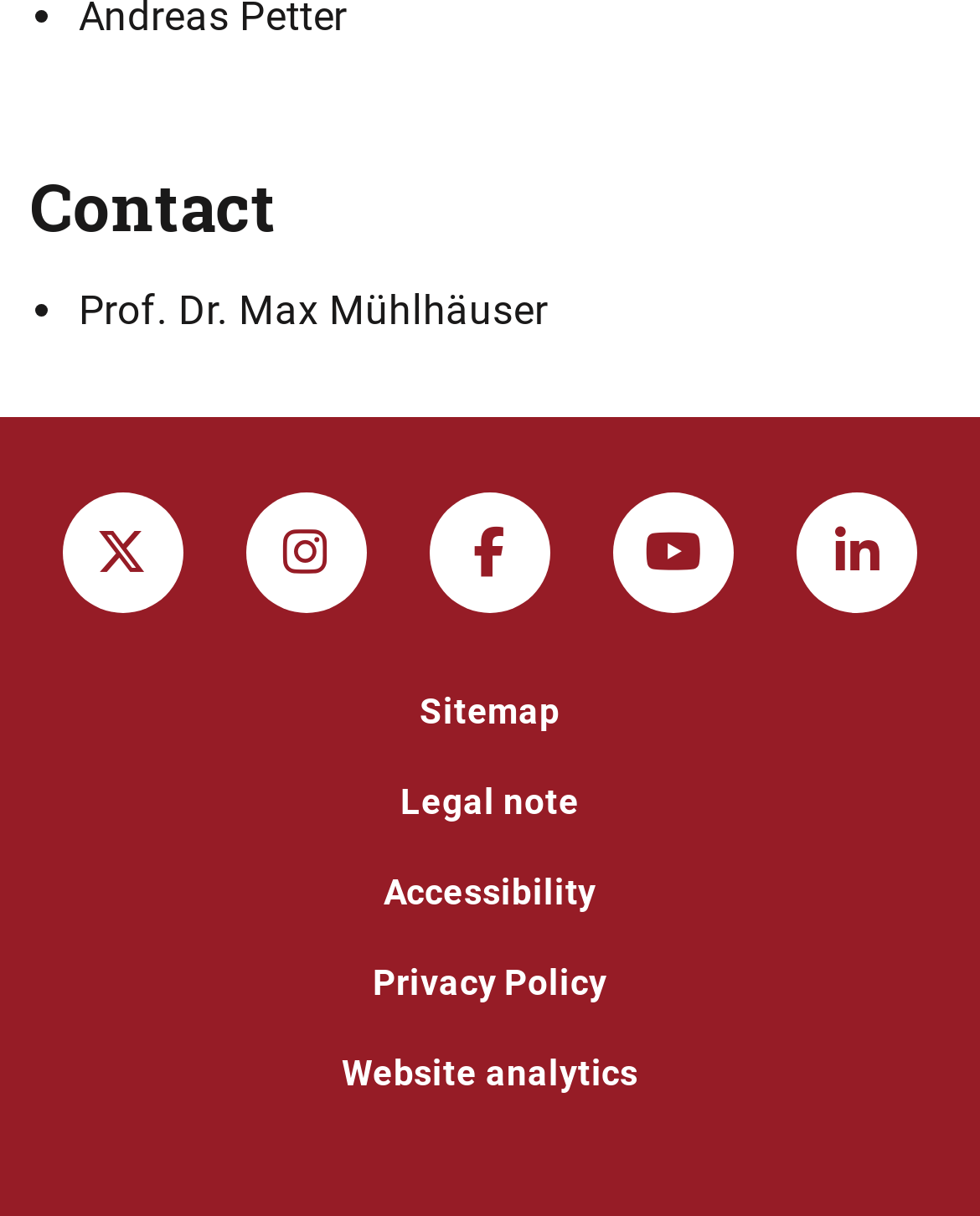How many social media links are there?
Refer to the image and provide a concise answer in one word or phrase.

4